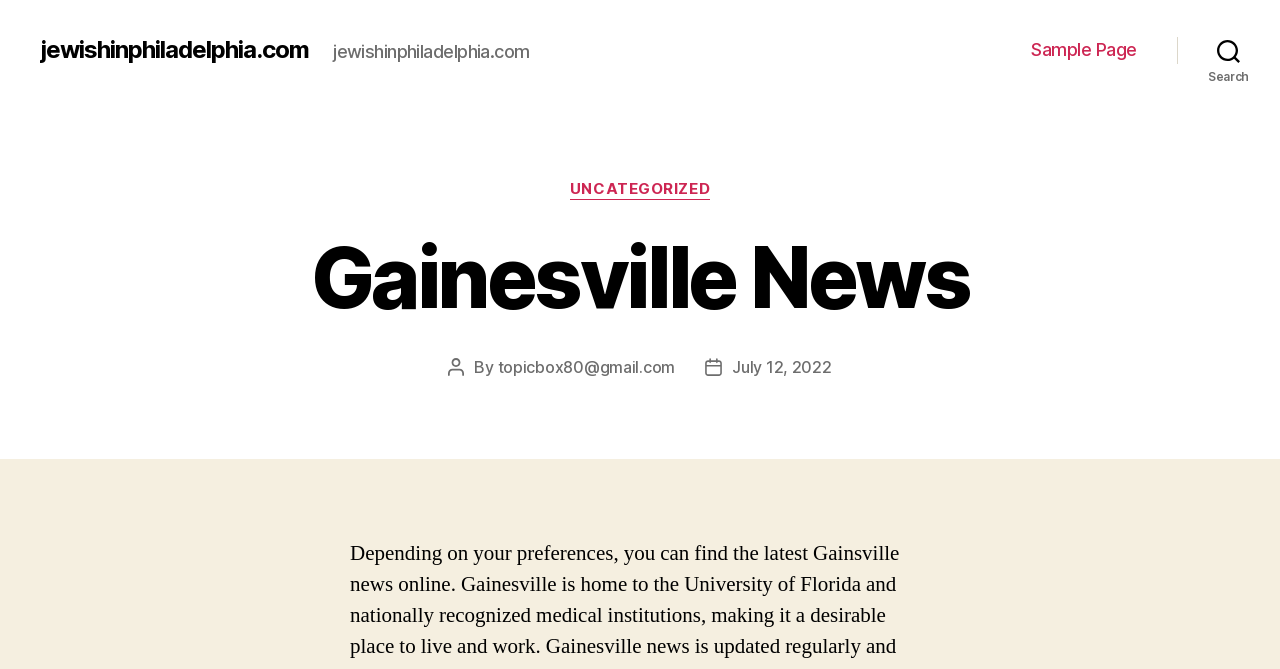What is the purpose of the button on the top right?
Please use the image to provide a one-word or short phrase answer.

Search